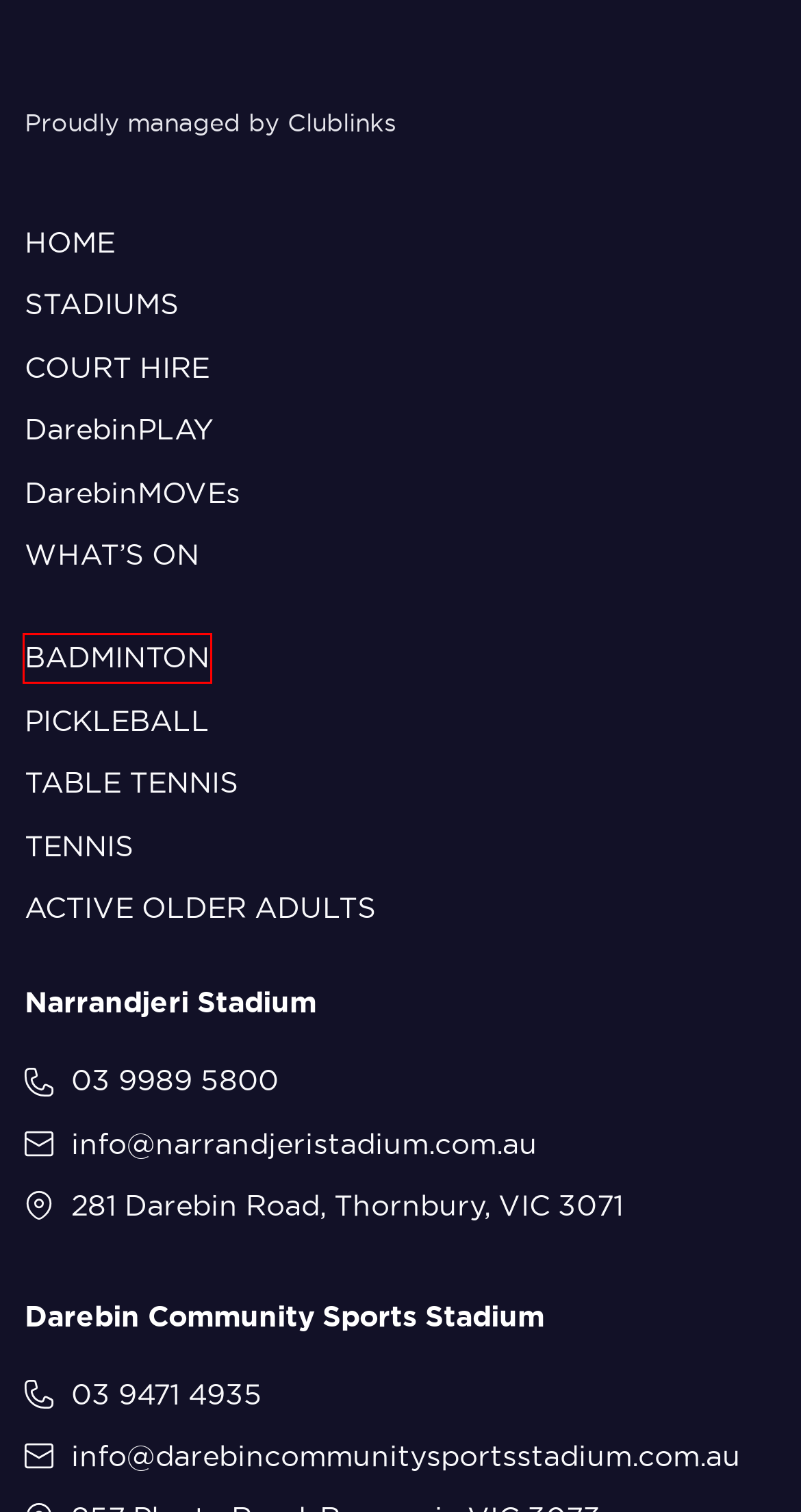You are given a screenshot of a webpage with a red bounding box around an element. Choose the most fitting webpage description for the page that appears after clicking the element within the red bounding box. Here are the candidates:
A. BADMINTON - Darebin Stadiums
B. DarebinPLAY | Programs & Competitions | Darebin Stadiums
C. Table Tennis - Darebin Stadiums
D. WHATS ON - Darebin Stadiums
E. TENNIS PROGRAMS - Darebin Stadiums
F. HAPPY GROUP & GOLDEN OLDIES - Darebin Stadiums
G. OUR STADIUMS - Darebin Stadiums
H. DarebinMOVEs - Darebin Stadiums

A